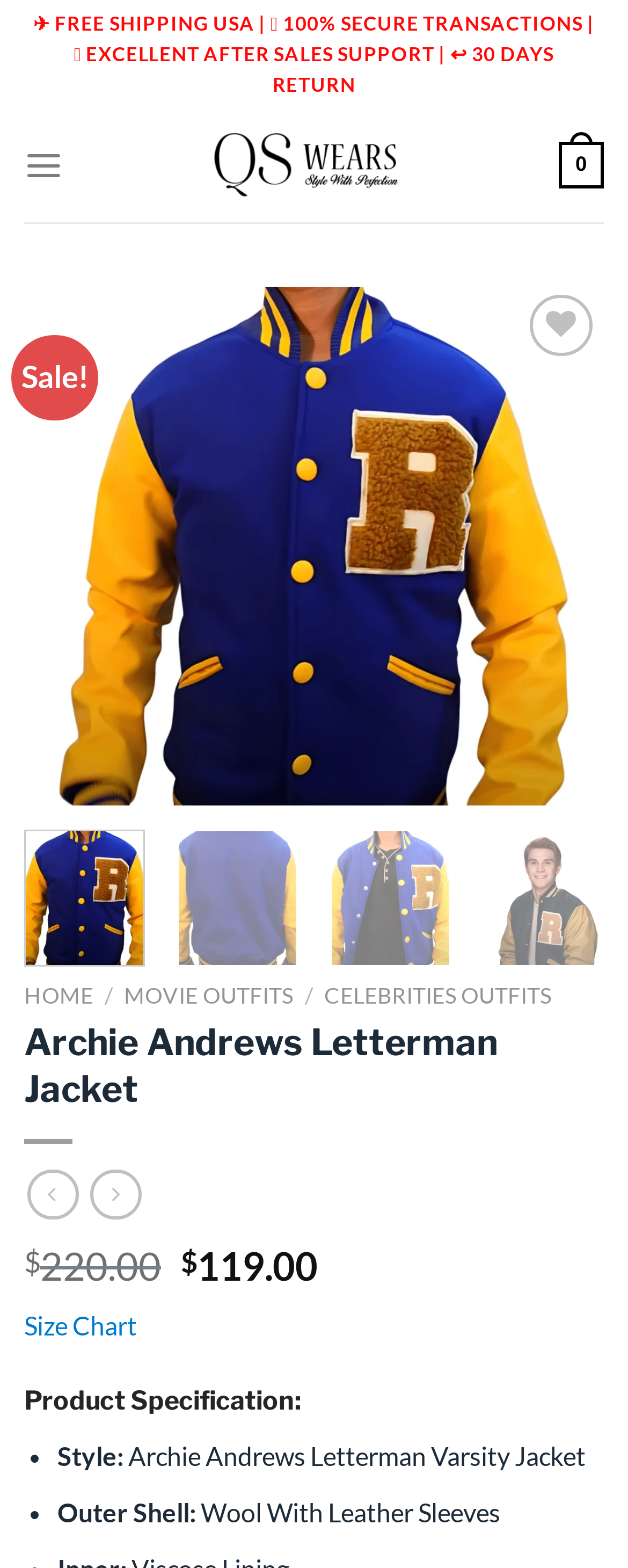Please locate the bounding box coordinates of the element's region that needs to be clicked to follow the instruction: "Add the item to the 'Wishlist'". The bounding box coordinates should be provided as four float numbers between 0 and 1, i.e., [left, top, right, bottom].

[0.844, 0.188, 0.944, 0.227]